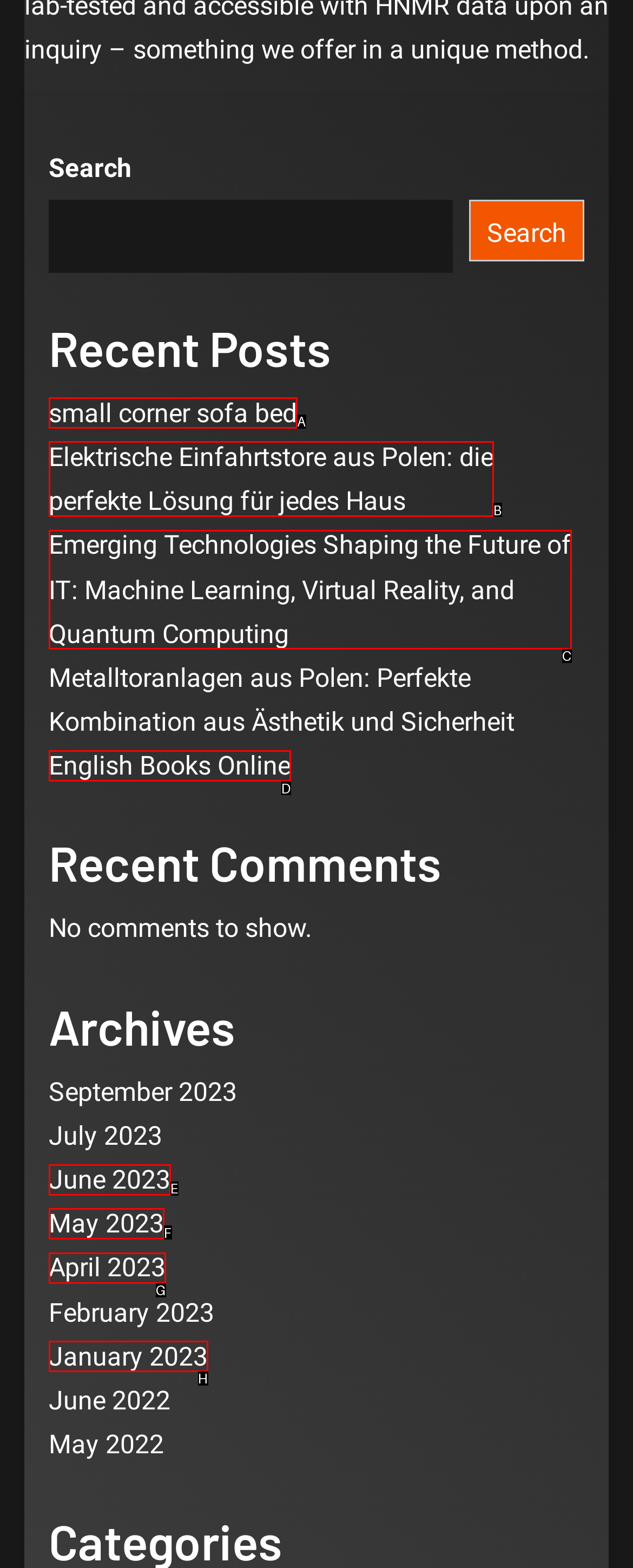Using the element description: small corner sofa bed, select the HTML element that matches best. Answer with the letter of your choice.

A